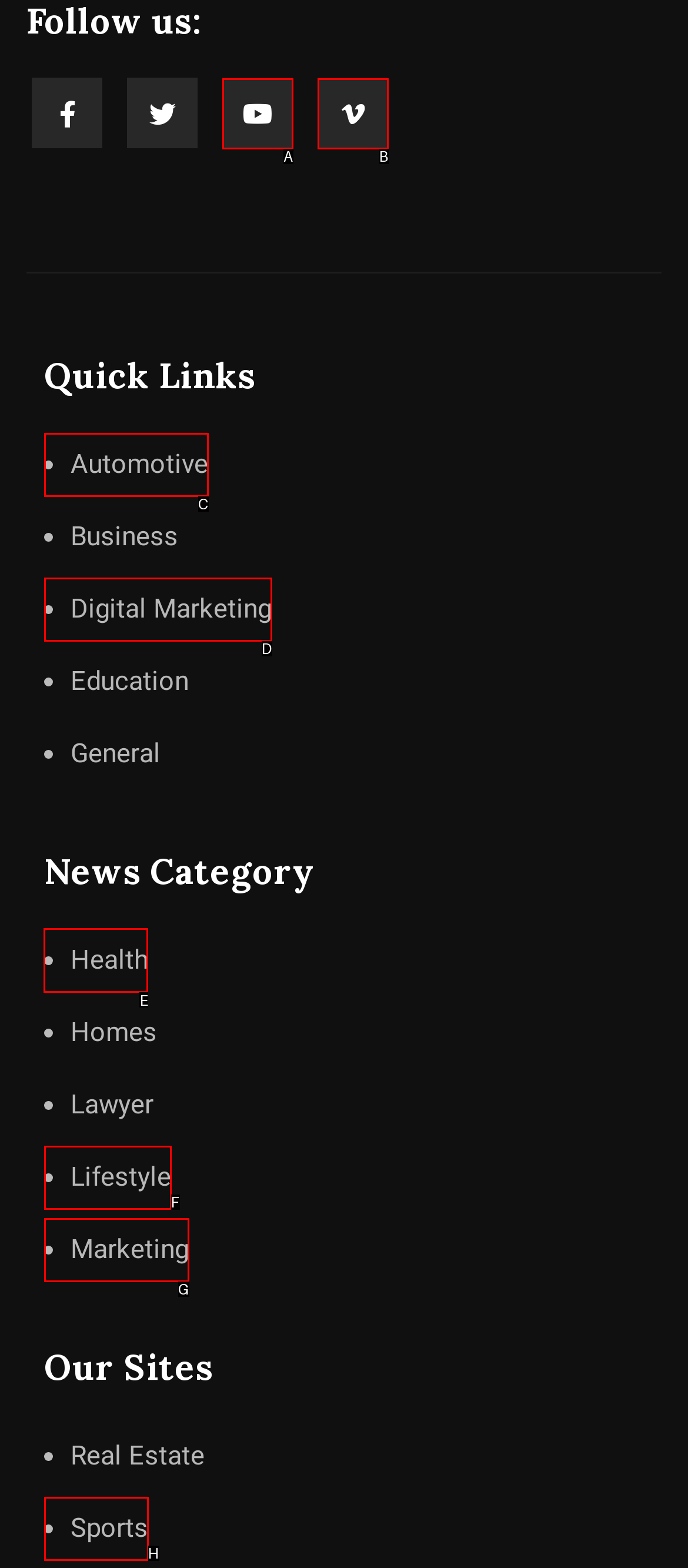From the options shown in the screenshot, tell me which lettered element I need to click to complete the task: Read Health news.

E